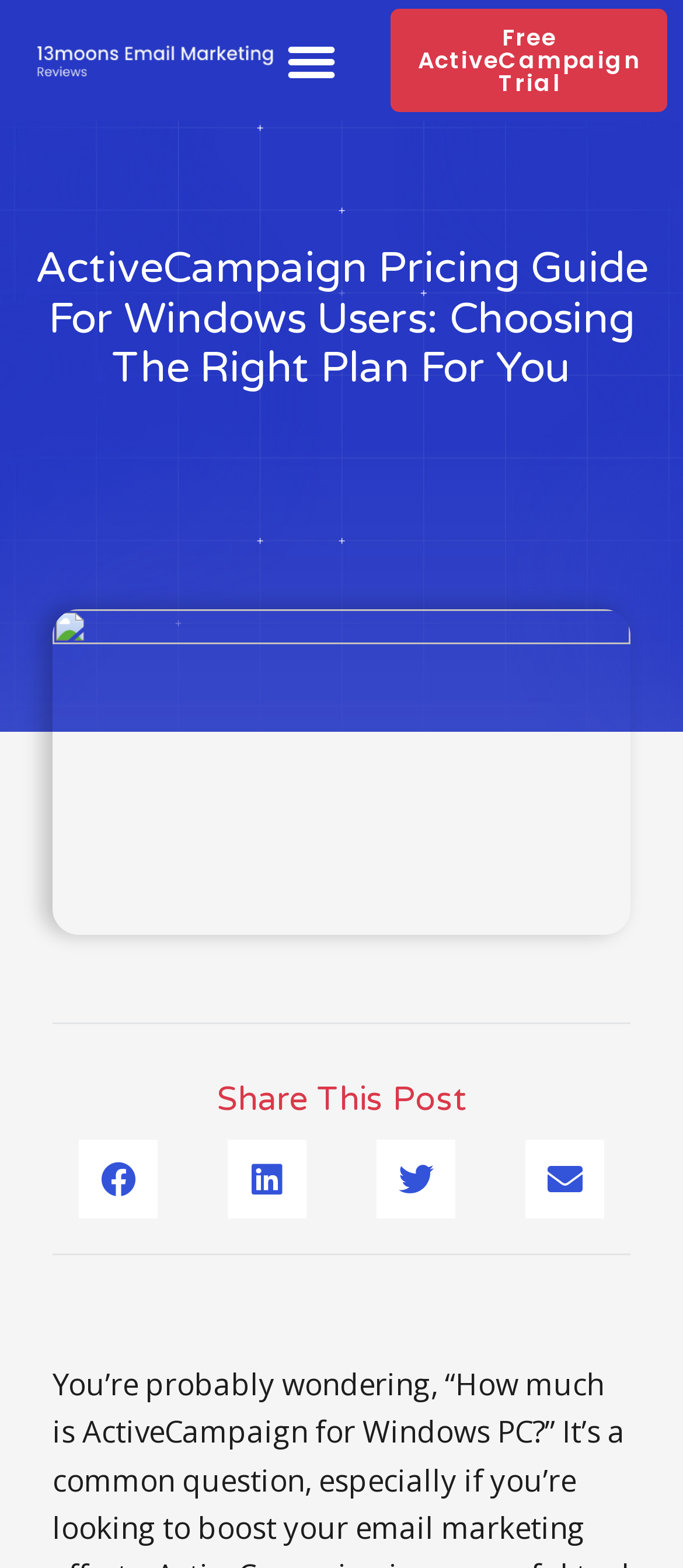Based on the element description aria-label="Share on linkedin", identify the bounding box coordinates for the UI element. The coordinates should be in the format (top-left x, top-left y, bottom-right x, bottom-right y) and within the 0 to 1 range.

[0.333, 0.727, 0.449, 0.777]